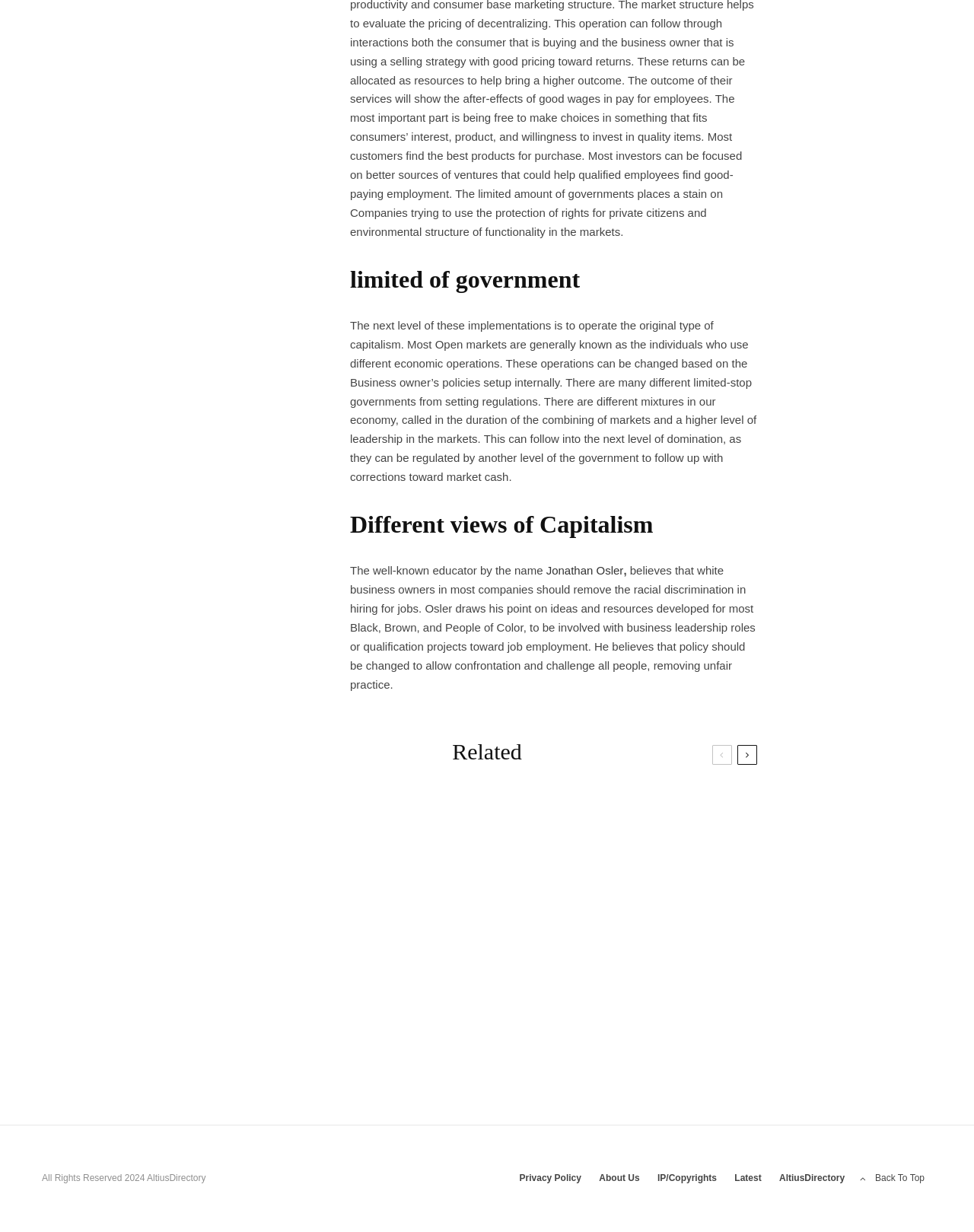What is the main topic of the webpage?
Analyze the image and provide a thorough answer to the question.

The webpage appears to be discussing different aspects of capitalism, including its implementations, views, and policies. The headings and static text on the page suggest that the main topic is capitalism.